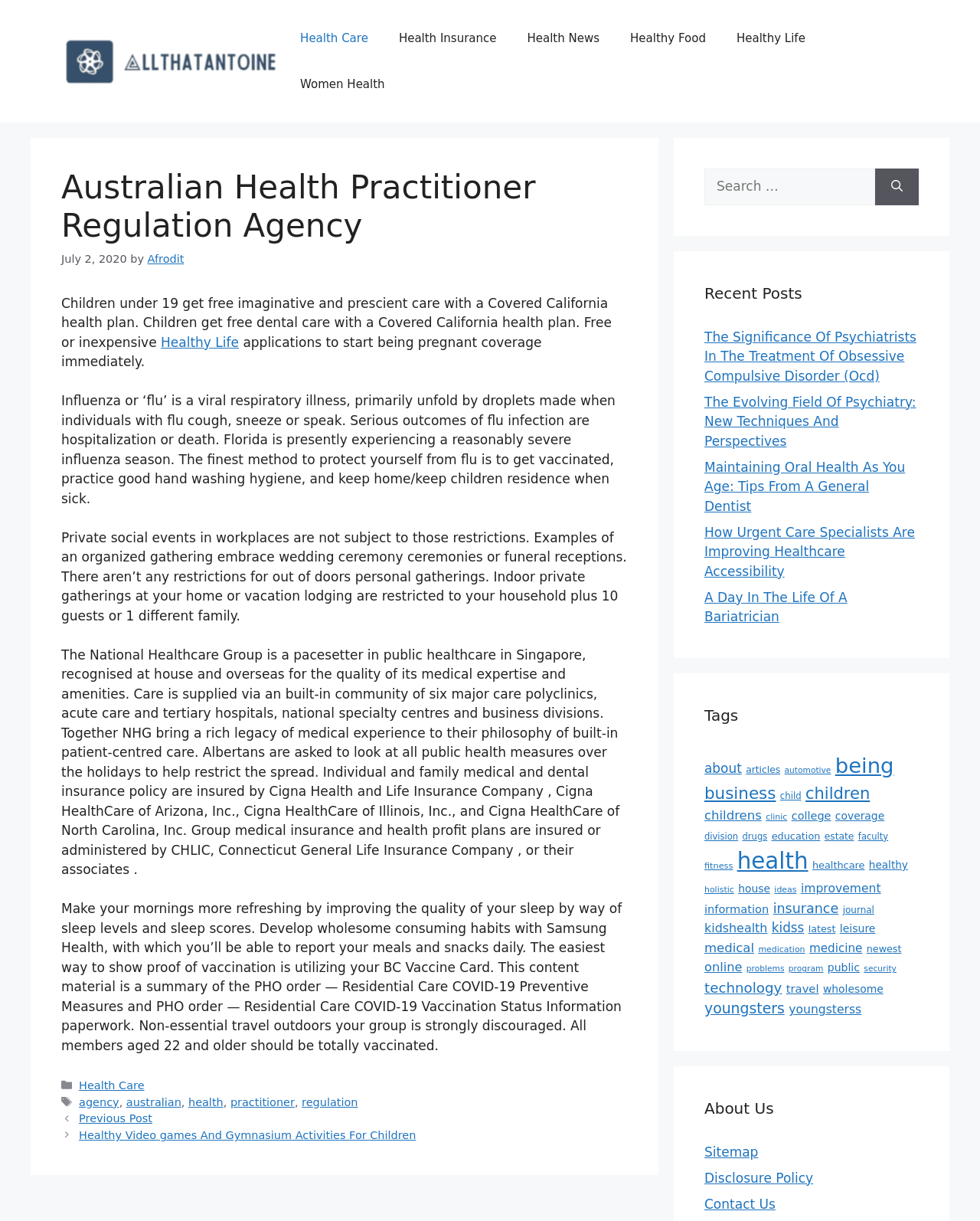Can you find the bounding box coordinates of the area I should click to execute the following instruction: "Click on the link about health insurance"?

[0.391, 0.013, 0.522, 0.05]